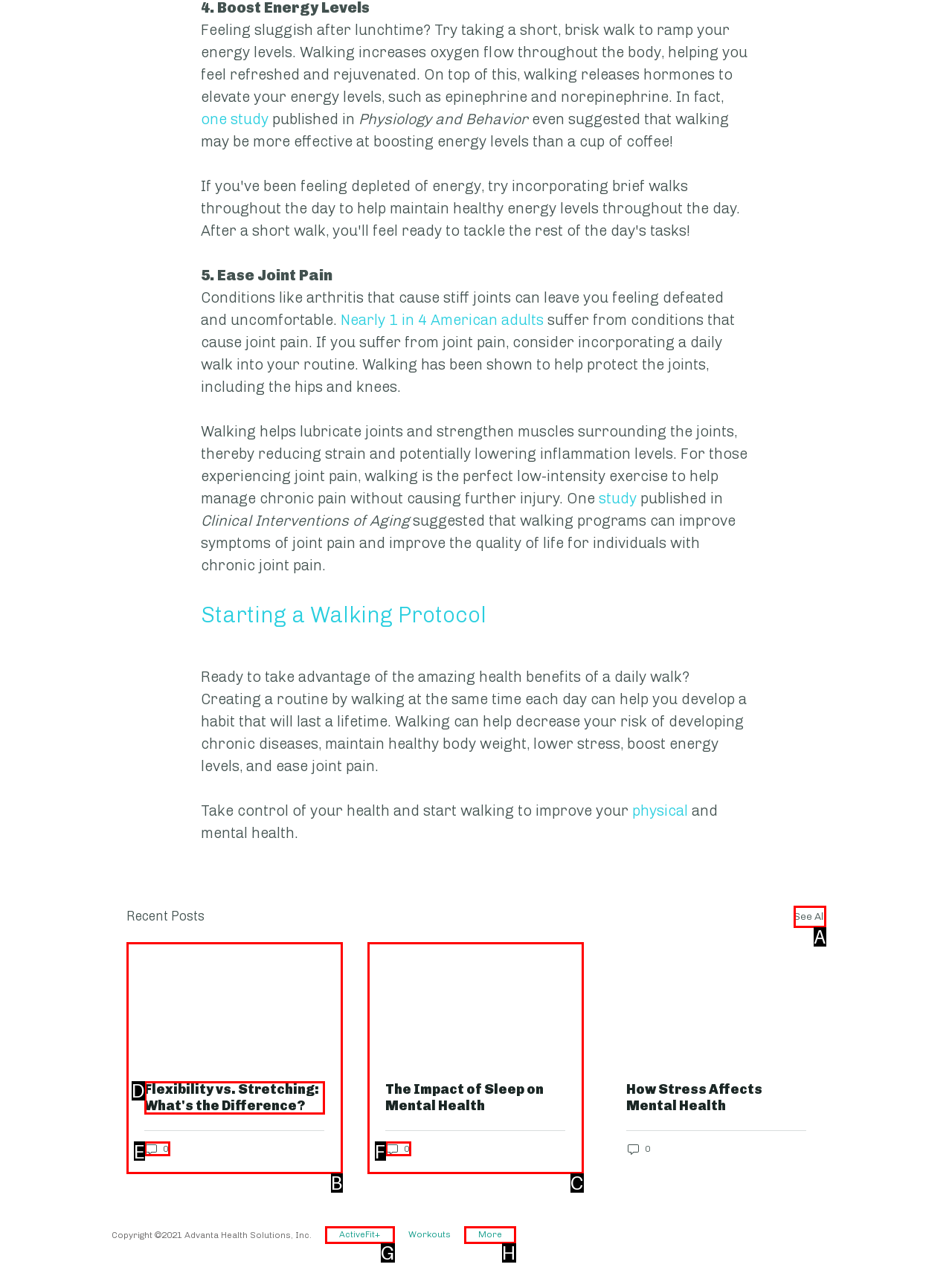Tell me which one HTML element best matches the description: See All Answer with the option's letter from the given choices directly.

A